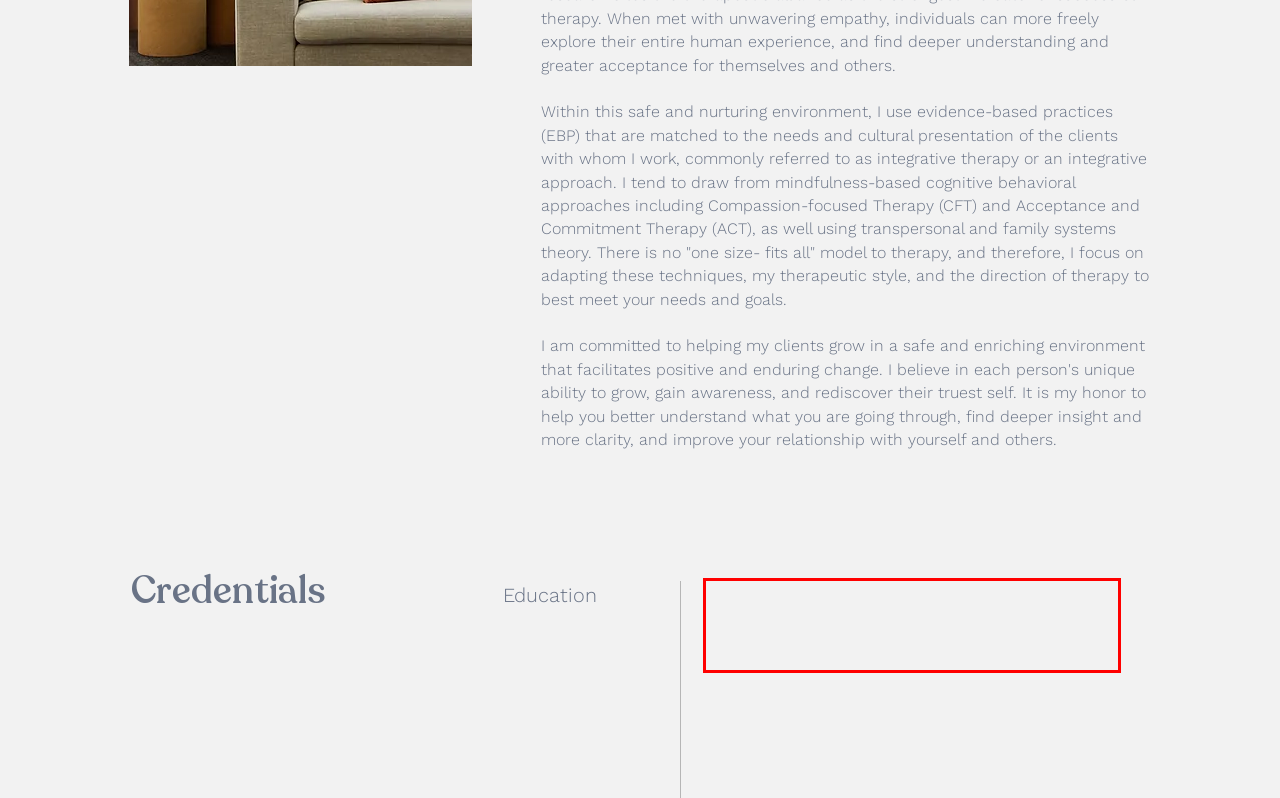Review the webpage screenshot provided, and perform OCR to extract the text from the red bounding box.

Doctor of Philosophy, Clinical Psychology. Pacific Graduate School of Psychology, Palo Alto University, Palo Alto, CA. Full Accreditation by the American Psychological Association (APA).